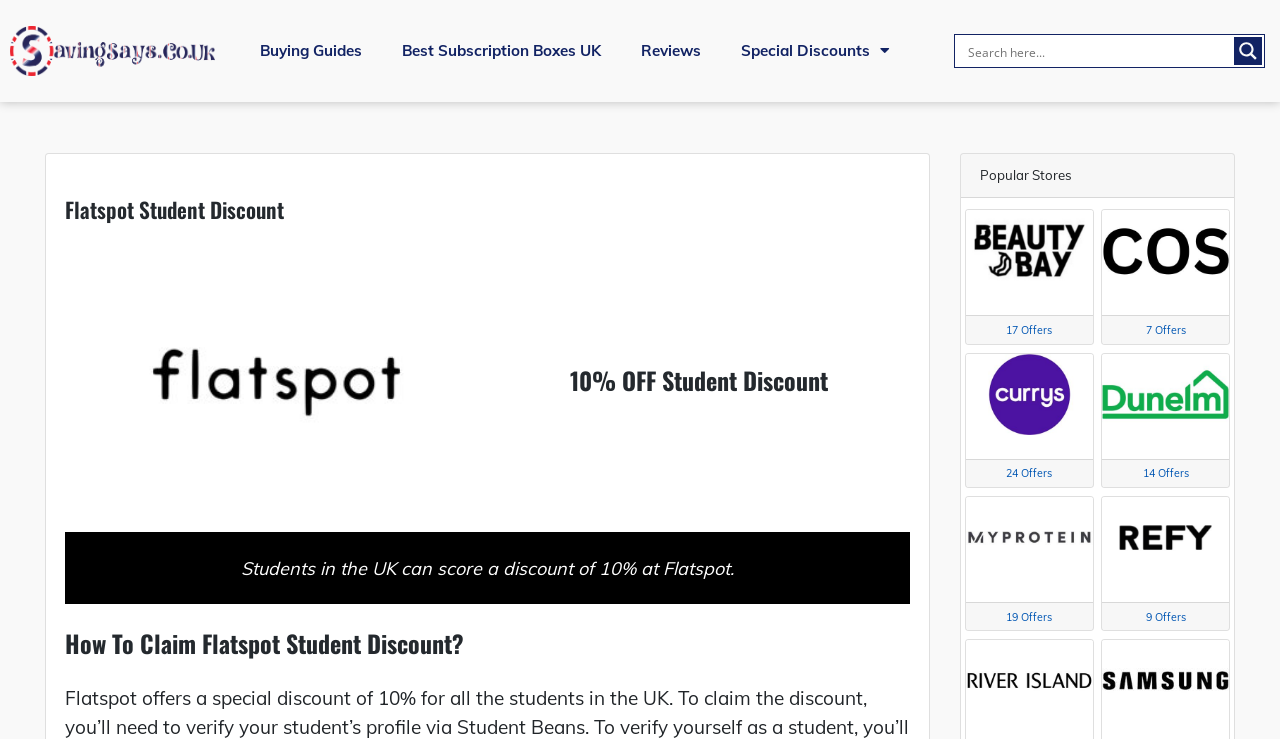Provide a brief response in the form of a single word or phrase:
What is the logo of Flatspot?

An image